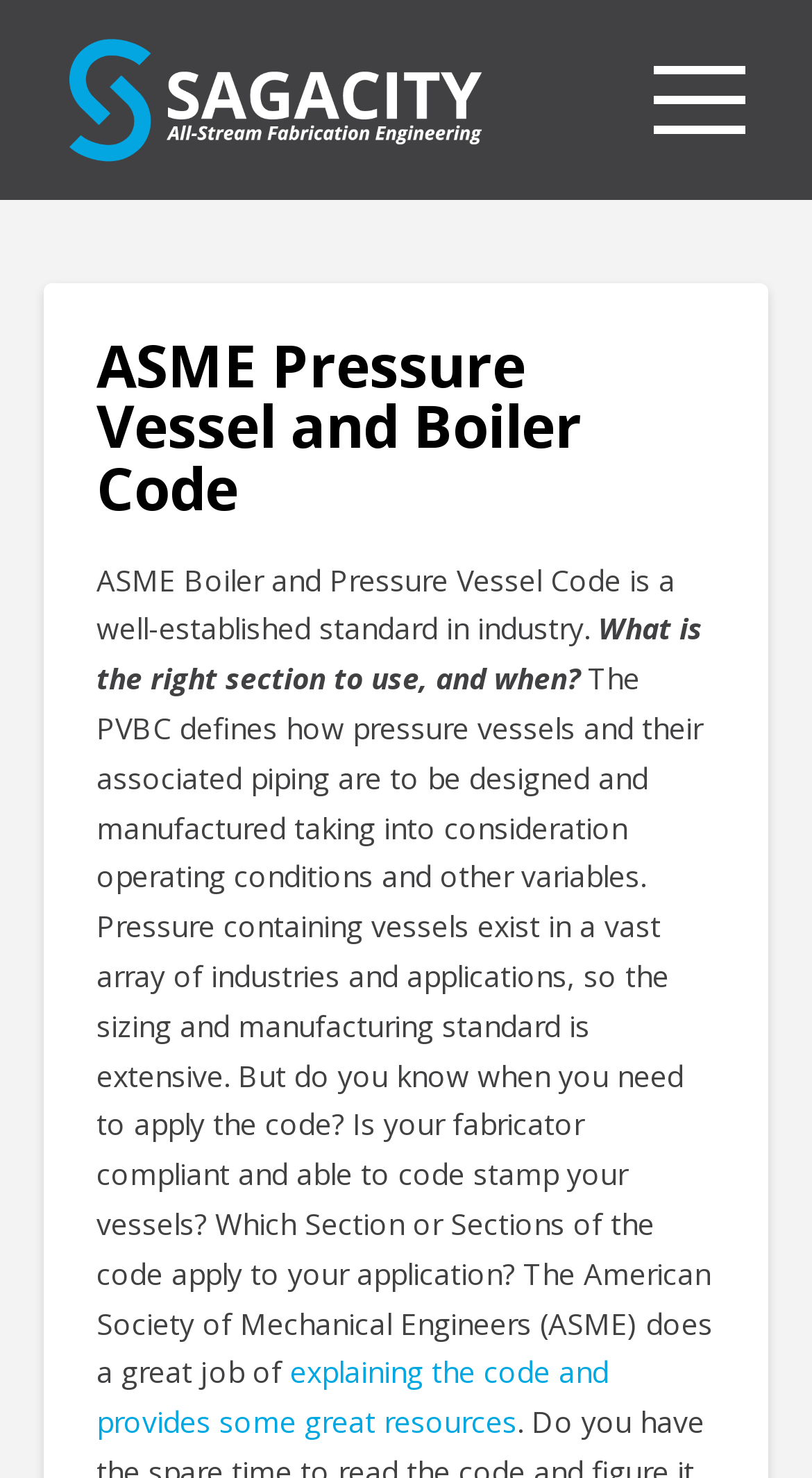What is the purpose of the PVBC?
Using the visual information, respond with a single word or phrase.

Design and manufacturing standard